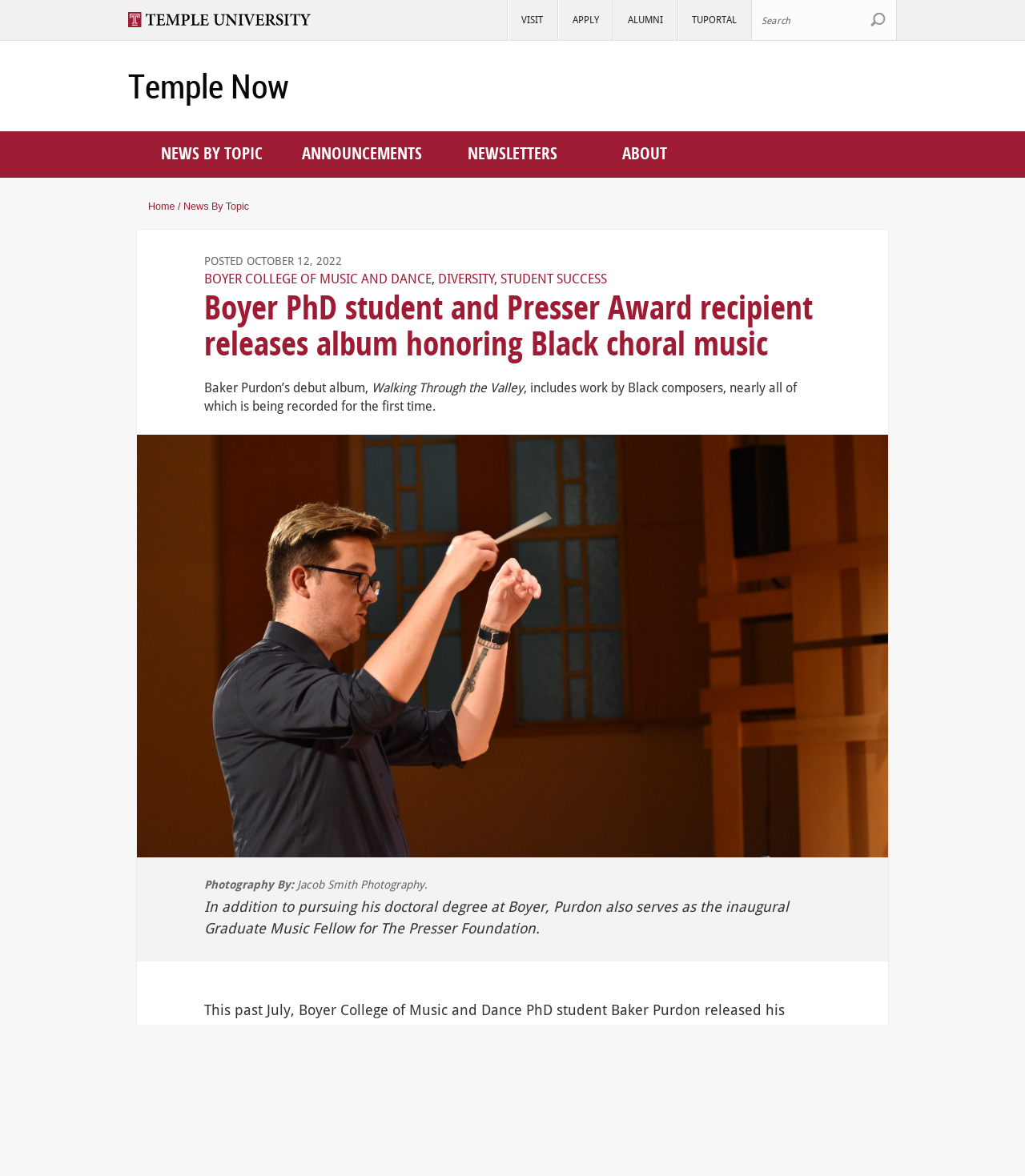Give a detailed account of the webpage's layout and content.

The webpage is about Baker Purdon, a PhD student and Presser Award recipient, who has released a debut album honoring Black choral music. At the top of the page, there are several links, including "Visit Temple.edu", "VISIT", "APPLY", "ALUMNI", and "TUPORTAL", which are aligned horizontally. Below these links, there is a search bar with a "Search" button. 

To the left of the search bar, there is a heading "Temple Now" with a link to "Temple Now" below it. On the same level, there are several links, including "NEWS BY TOPIC", "ANNOUNCEMENTS", "NEWSLETTERS", and "ABOUT", which are aligned horizontally.

Below these links, there is a section with a link to "Home" and another link to "News By Topic". There is also a static text "POSTED" with the date "OCTOBER 12, 2022" next to it. 

The main content of the page starts with a heading "Boyer PhD student and Presser Award recipient releases album honoring Black choral music". Below the heading, there are several paragraphs of text describing Baker Purdon's debut album, including the title "Walking Through the Valley" and the fact that it includes work by Black composers, nearly all of which is being recorded for the first time.

To the right of the text, there is an image of Baker Purdon conducting a choir. Below the image, there is a caption "Photography By: Jacob Smith Photography." 

The rest of the page continues with more text describing Baker Purdon's achievement, including his role as the inaugural Graduate Music Fellow for The Presser Foundation. There is also a link to the album "Walking Through the Valley: Choral Music from Black Composers, 1919–2022".